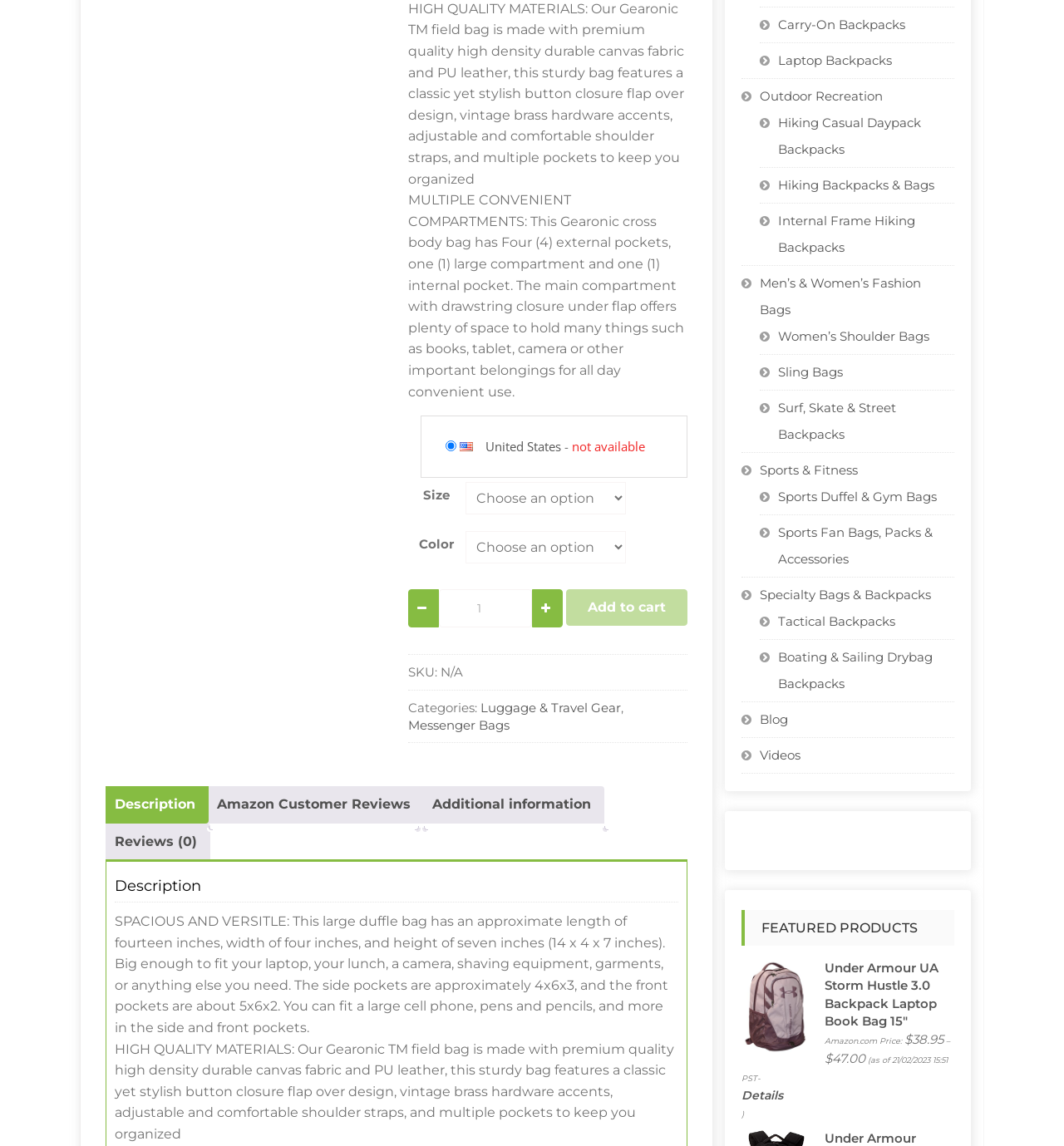Using the image as a reference, answer the following question in as much detail as possible:
What is the approximate length of the large duffle bag?

The product description mentions that 'This large duffle bag has an approximate length of fourteen inches, width of four inches, and height of seven inches (14 x 4 x 7 inches)'. This information is provided to give an idea of the bag's size.